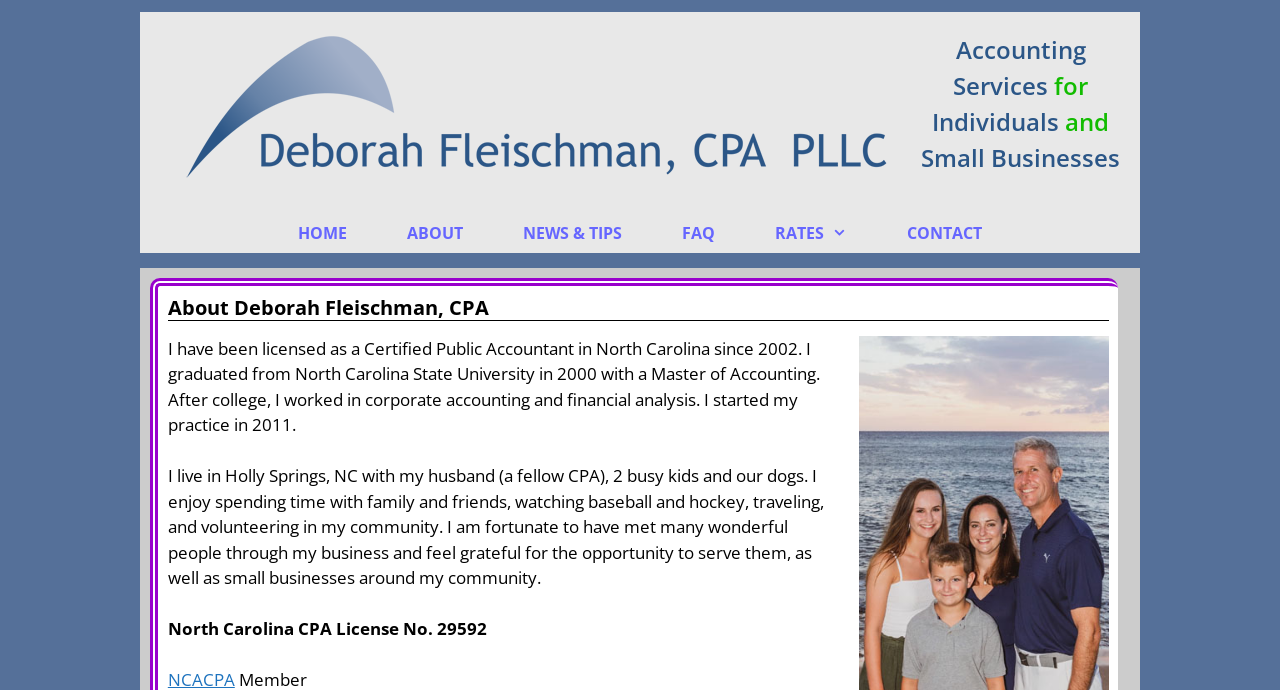Please respond to the question with a concise word or phrase:
What is the name of the CPA firm?

Deborah Fleischman CPA PLLC